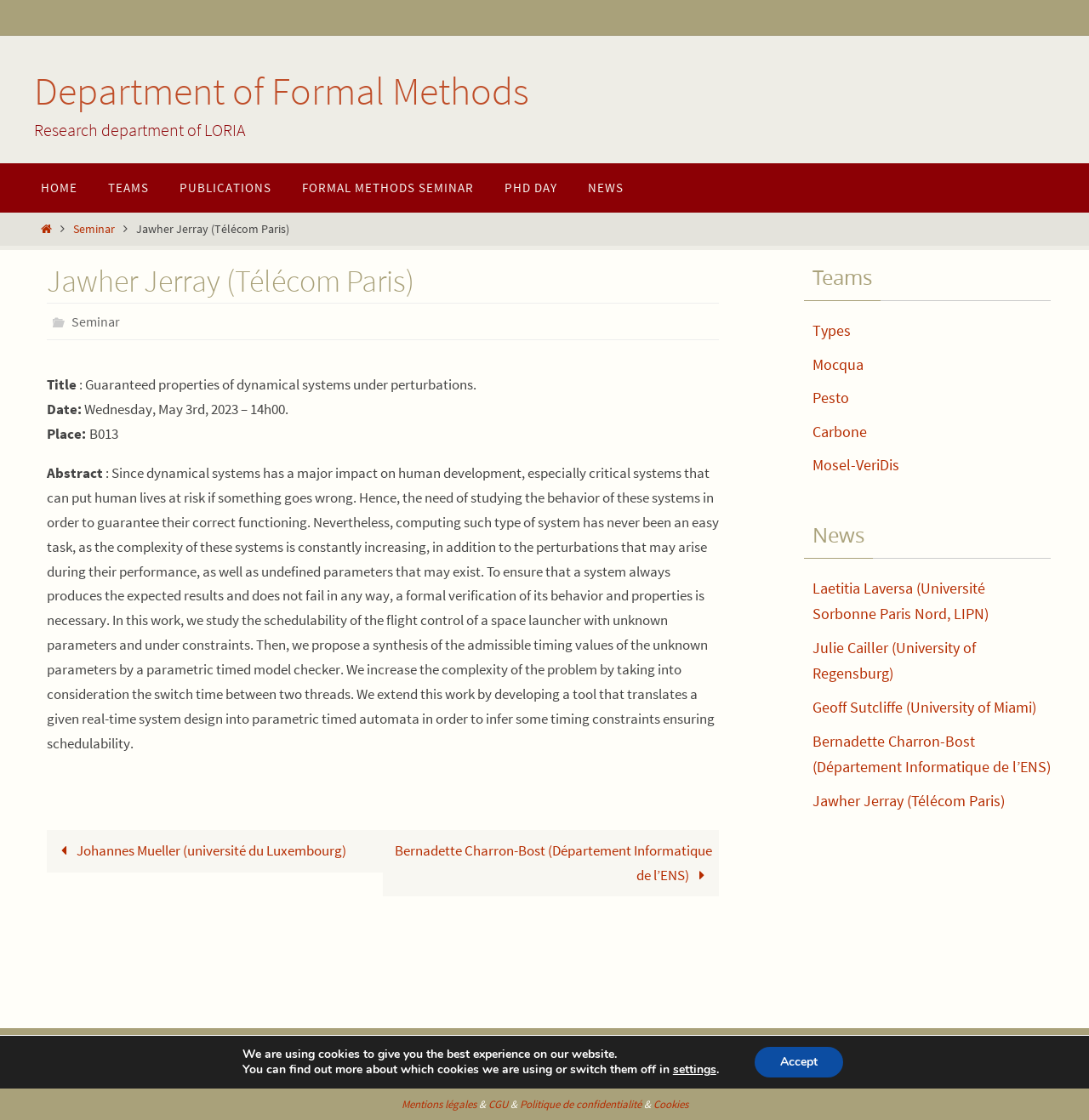Determine the bounding box coordinates of the clickable region to follow the instruction: "View the seminar details".

[0.065, 0.28, 0.11, 0.296]